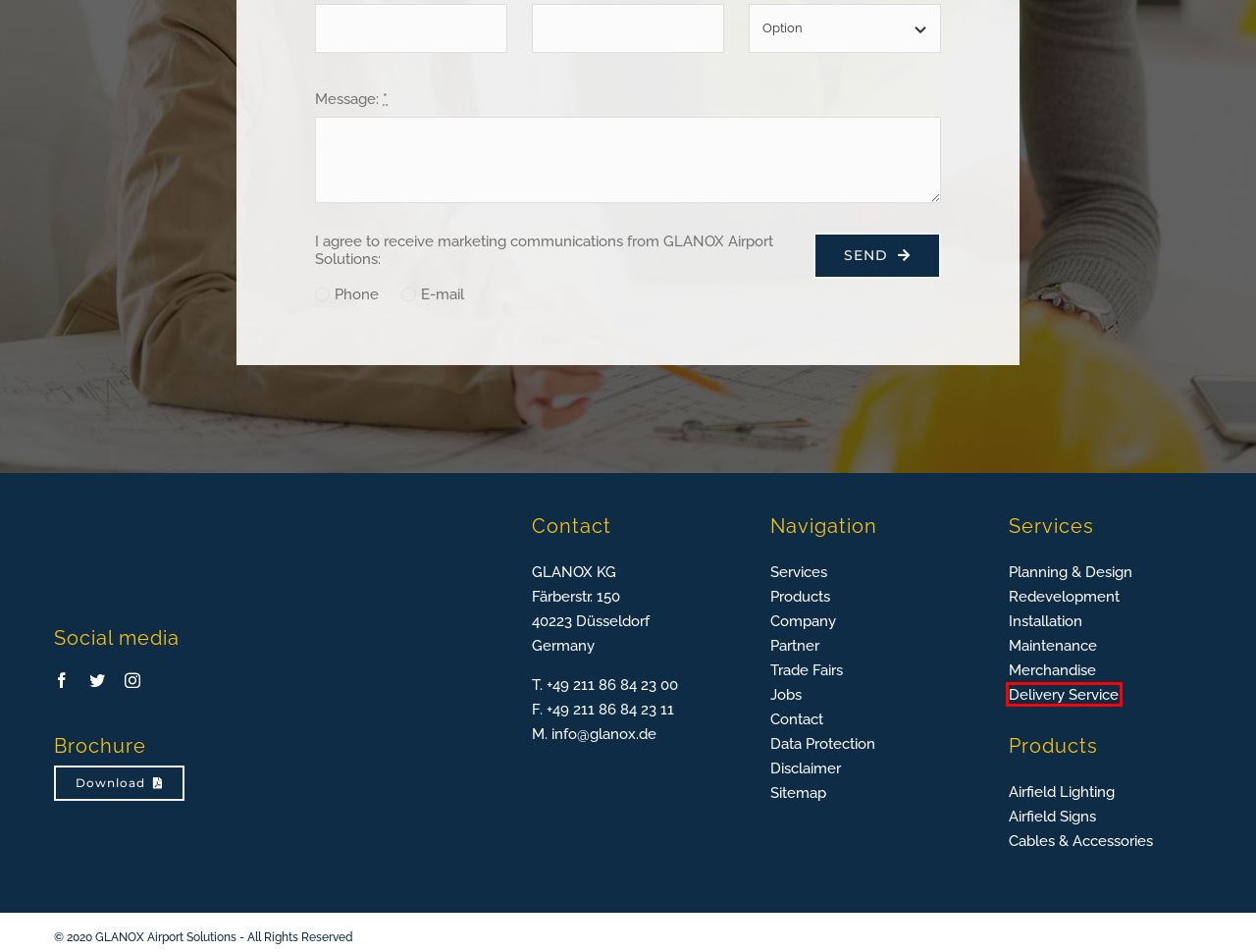Given a webpage screenshot with a UI element marked by a red bounding box, choose the description that best corresponds to the new webpage that will appear after clicking the element. The candidates are:
A. Sitemap - GLANOX Airport Solutions
B. Messen - GLANOX Airport Solutions
C. Handelsware - GLANOX Airport Solutions
D. Datenschutz - GLANOX Airport Solutions
E. Jobs - GLANOX Airport Solutions
F. Planung & Design - GLANOX Airport Solutions
G. Lieferservice - GLANOX Airport Solutions
H. Sanierung - GLANOX Airport Solutions

G